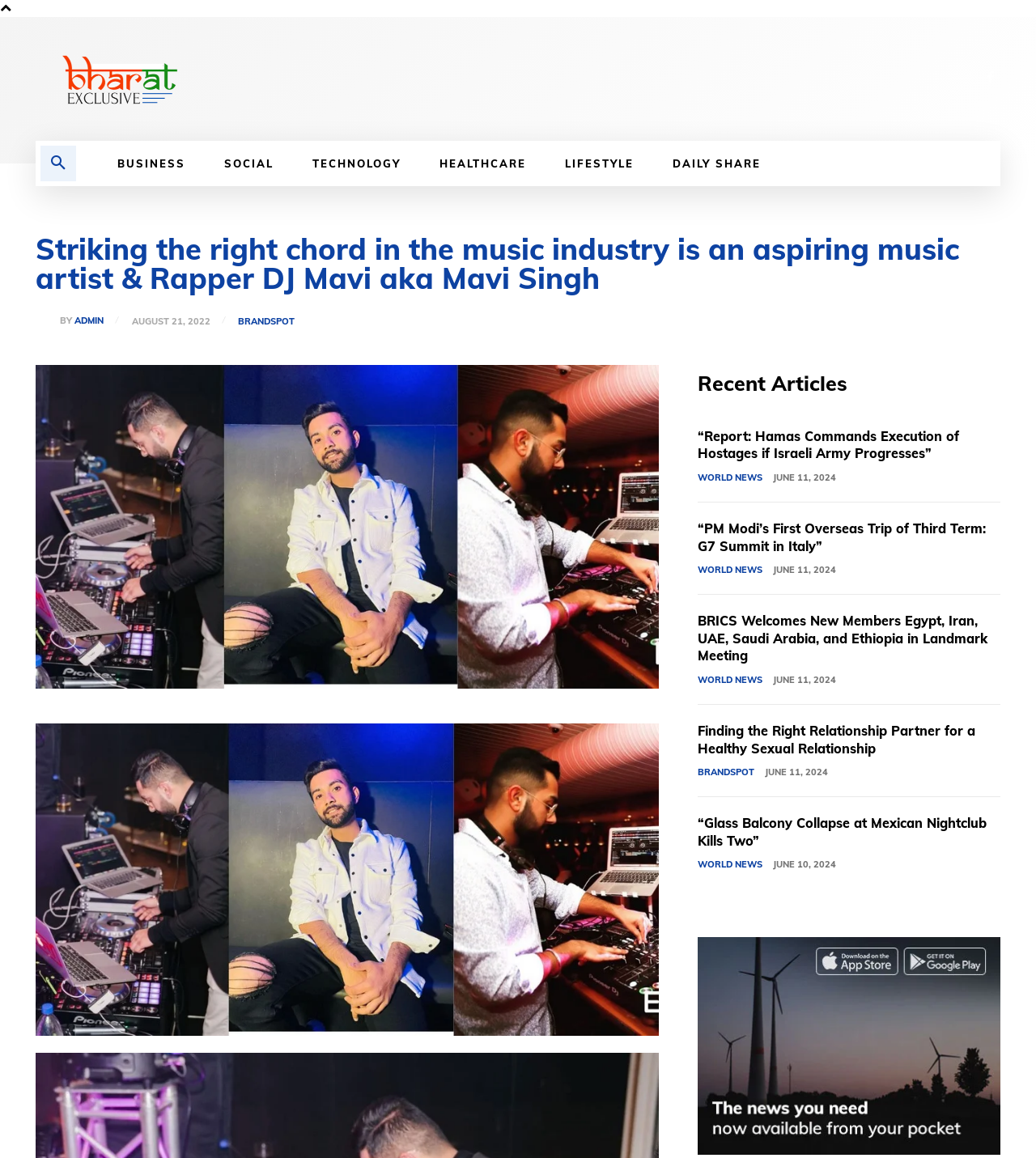How many links are there in the top navigation menu?
We need a detailed and meticulous answer to the question.

I looked at the top navigation menu and counted the number of links. I found links to 'BUSINESS', 'SOCIAL', 'TECHNOLOGY', 'HEALTHCARE', 'LIFESTYLE', and 'DAILY SHARE', which makes a total of 6 links.